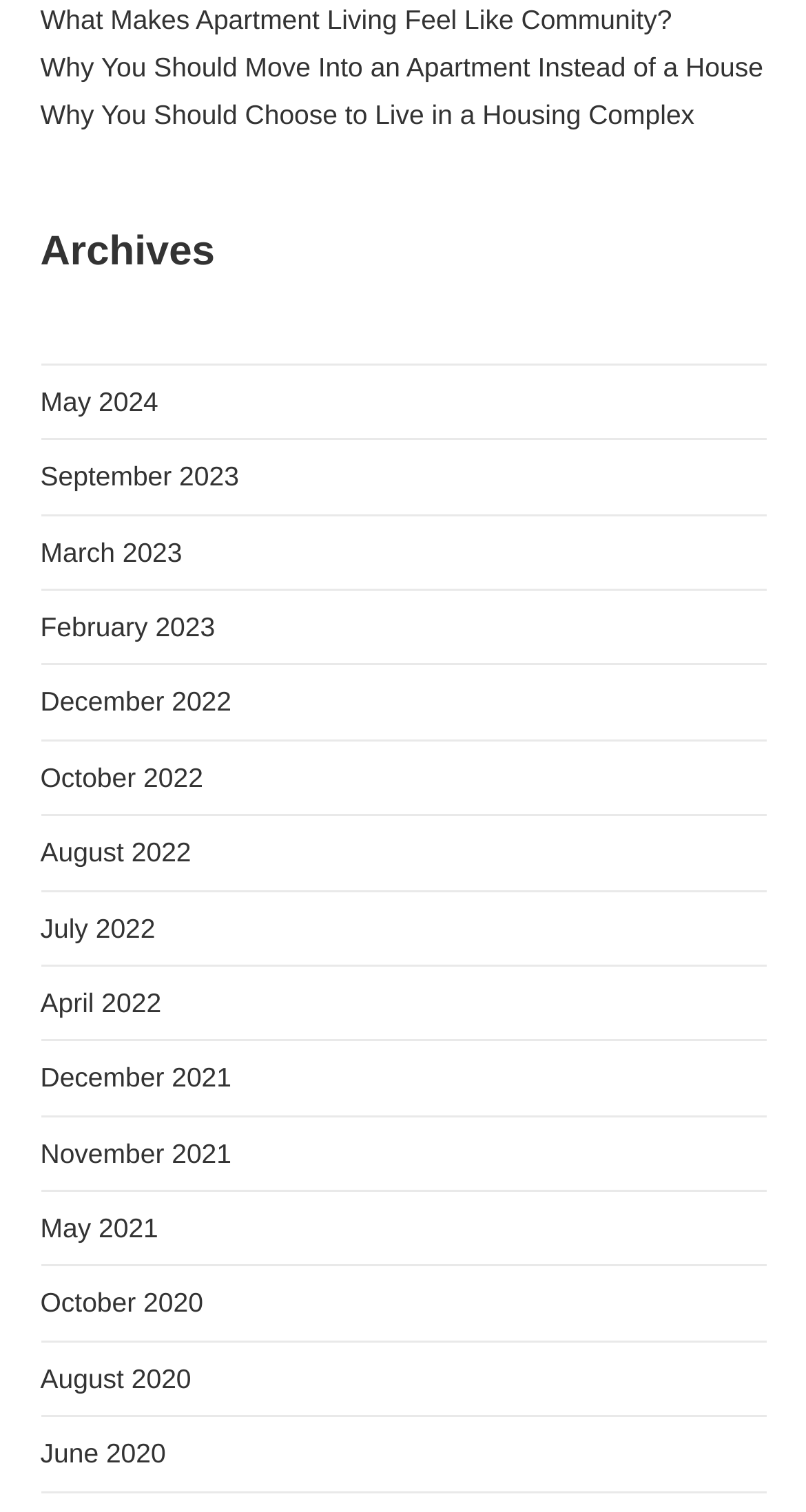Respond with a single word or phrase for the following question: 
Are there any articles from the year 2019?

No